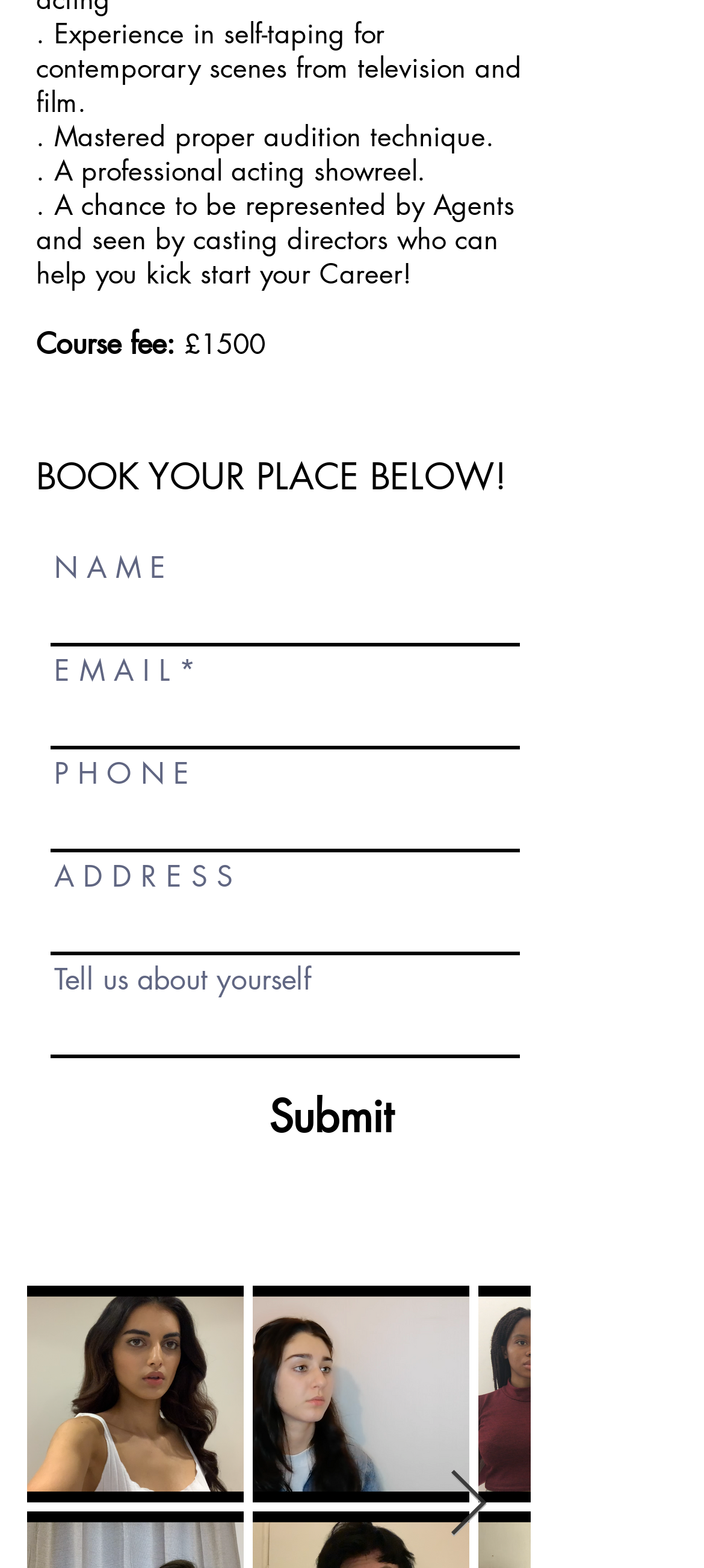Provide a one-word or short-phrase answer to the question:
What is the purpose of the 'BOOK YOUR PLACE BELOW!' button?

To book a place